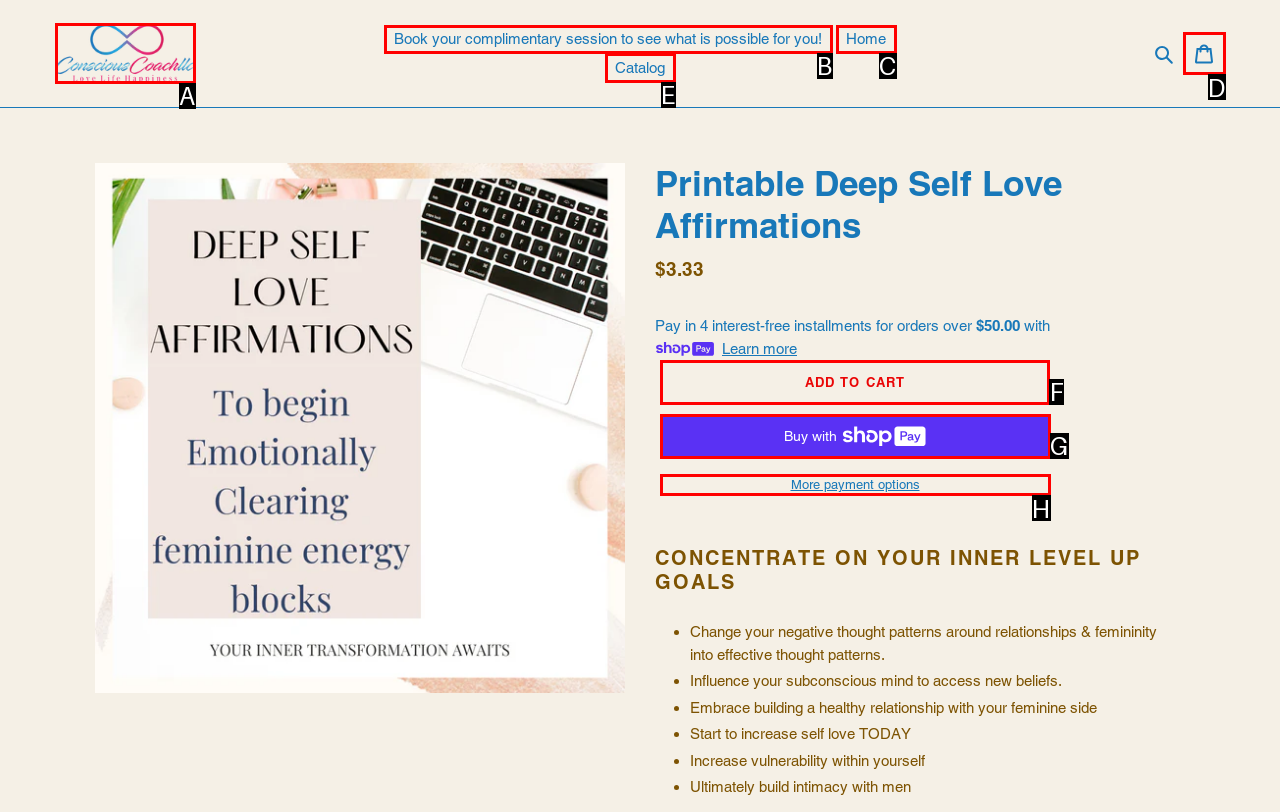Select the proper HTML element to perform the given task: Add to cart Answer with the corresponding letter from the provided choices.

F